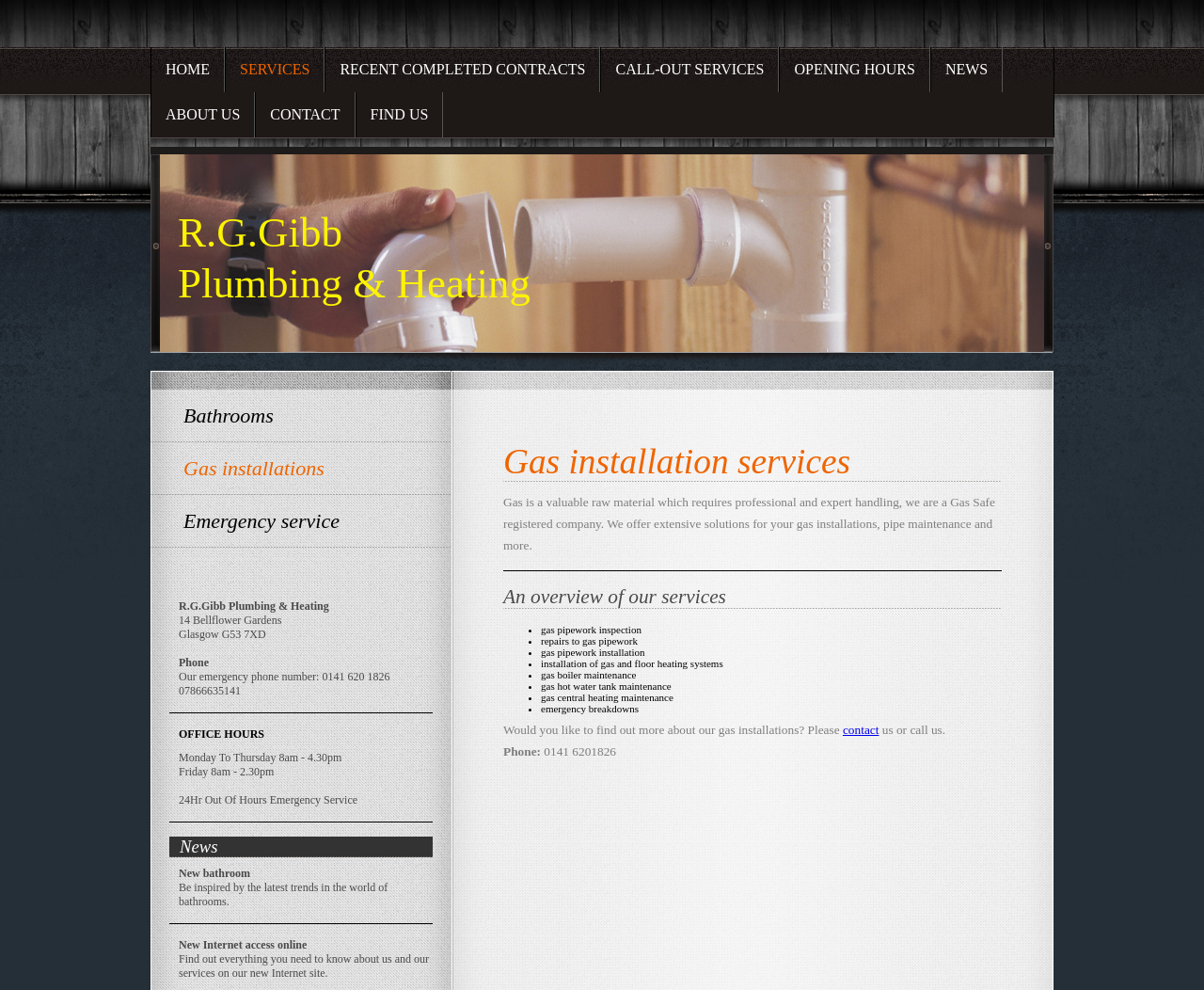What services are offered by the company?
Give a detailed explanation using the information visible in the image.

The services offered by the company can be found in the section 'An overview of our services' which lists various services including gas pipework inspection, repairs to gas pipework, gas pipework installation, and more.